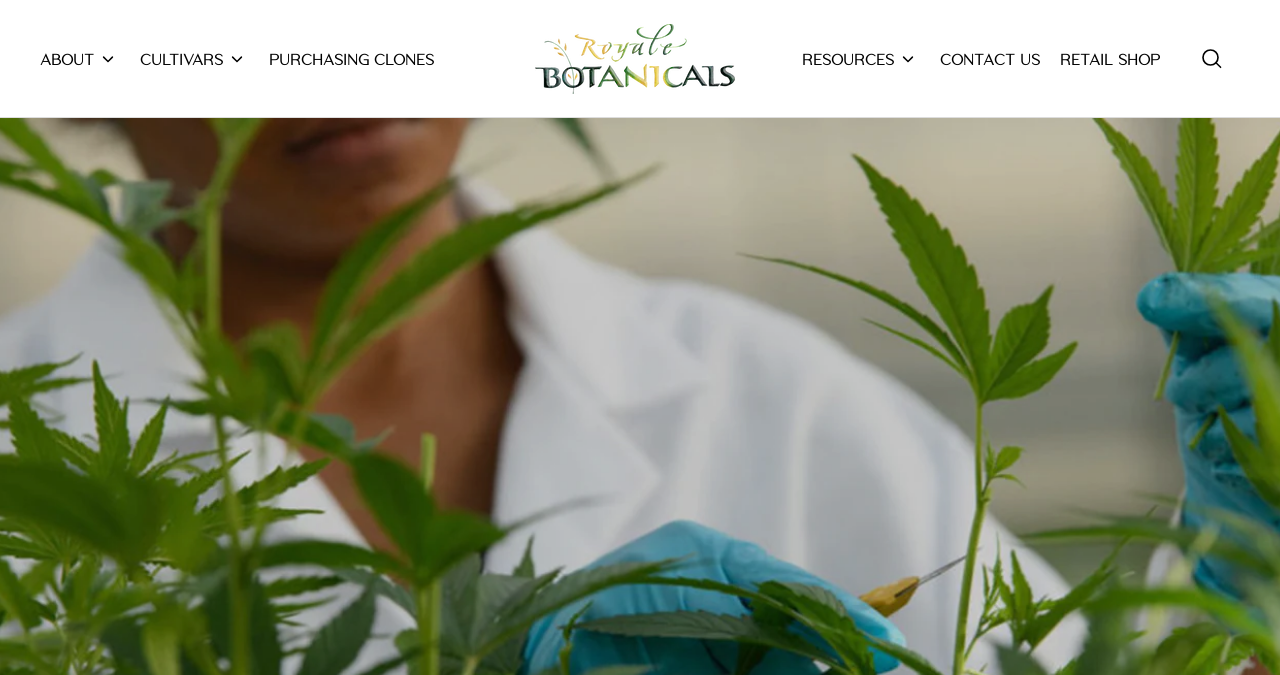How many submenu buttons are there?
Please provide a comprehensive answer to the question based on the webpage screenshot.

I counted the number of 'Show submenu' buttons, which are associated with the links 'ABOUT', 'CULTIVARS', and 'RESOURCES'. There are three of them, with bounding box coordinates [0.073, 0.07, 0.097, 0.103], [0.174, 0.07, 0.198, 0.103], and [0.698, 0.07, 0.722, 0.103] respectively.